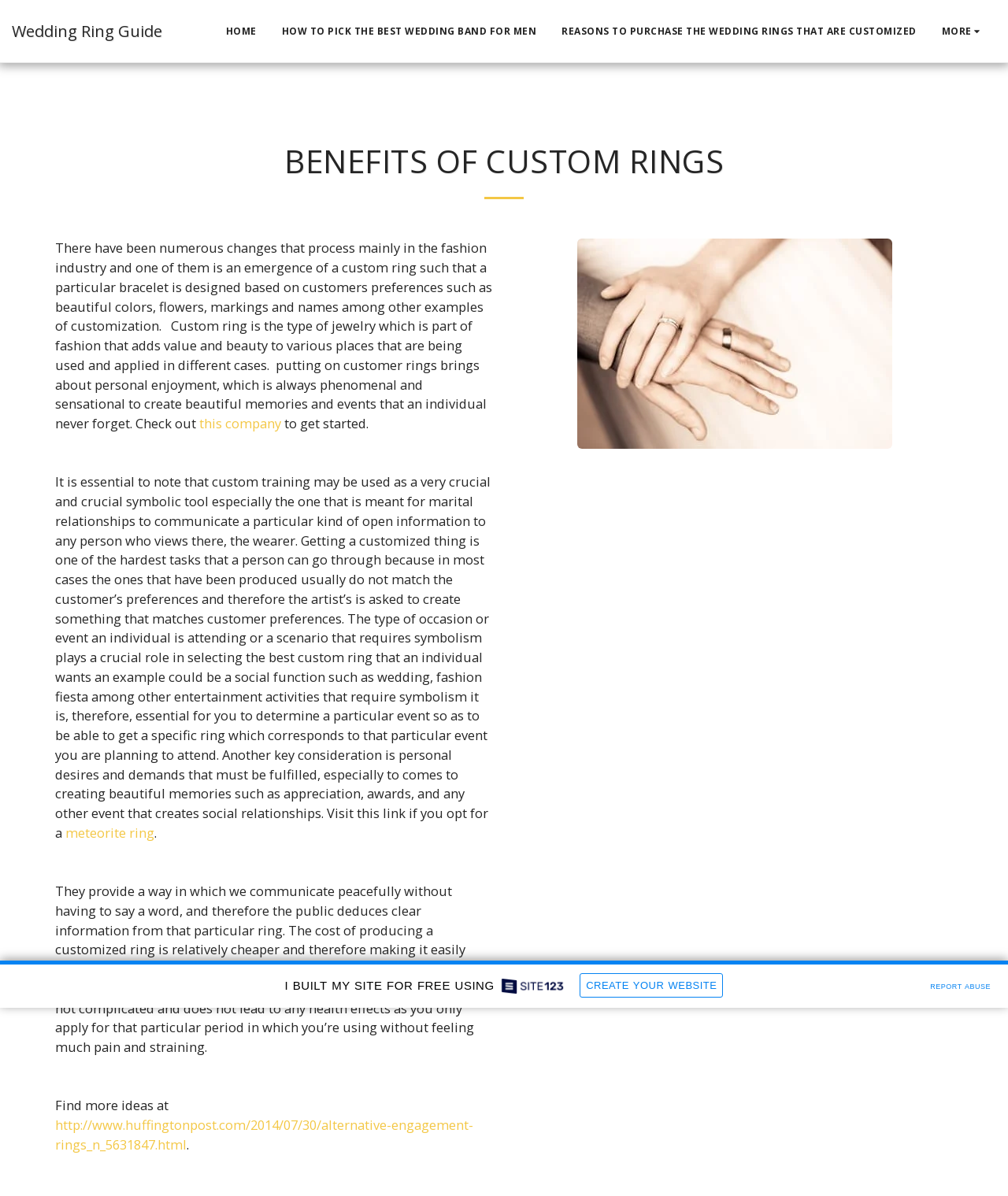Pinpoint the bounding box coordinates of the area that must be clicked to complete this instruction: "Visit this company".

[0.198, 0.346, 0.279, 0.361]